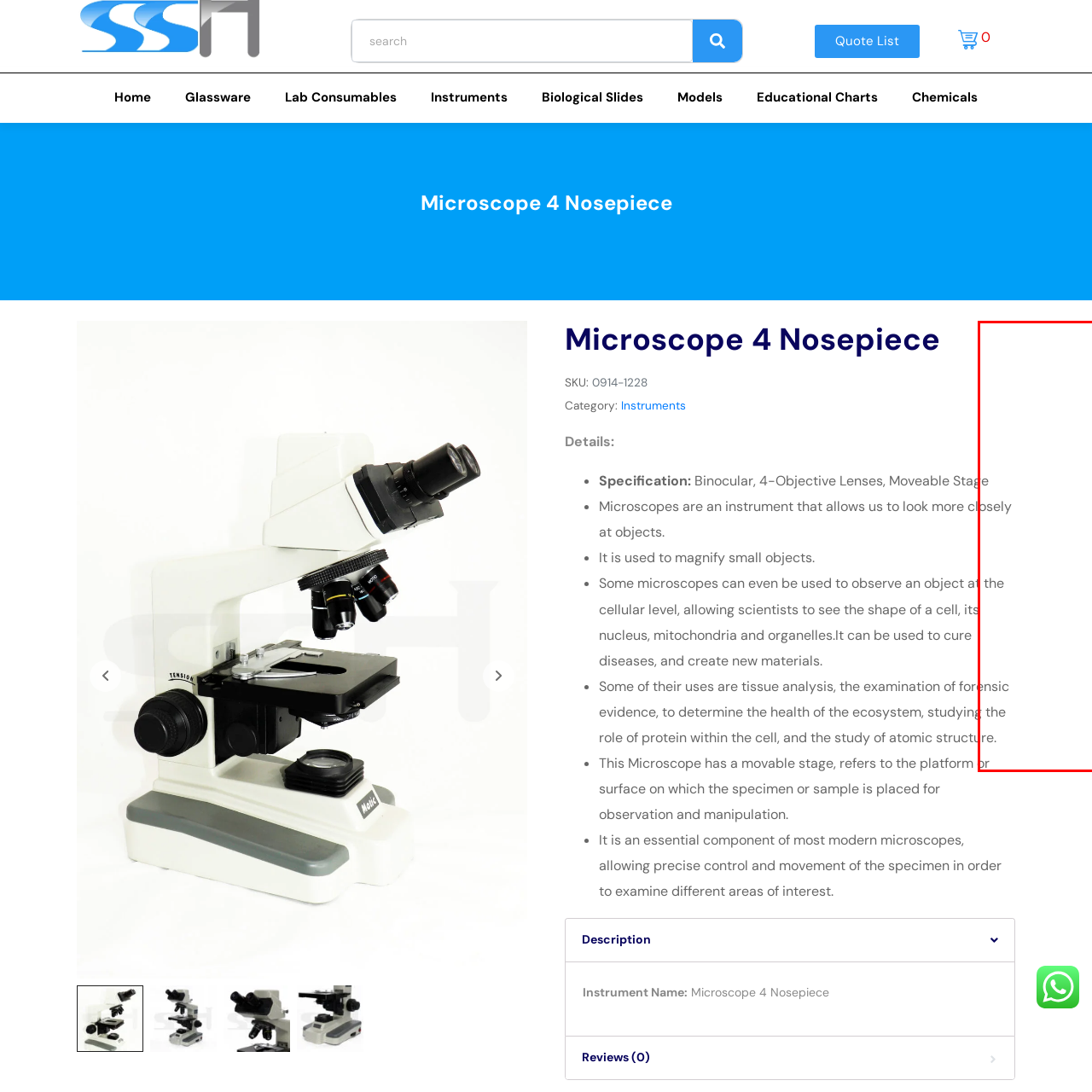Study the image enclosed in red and provide a single-word or short-phrase answer: What is the purpose of the moveable stage in the microscope?

To observe specimens closely